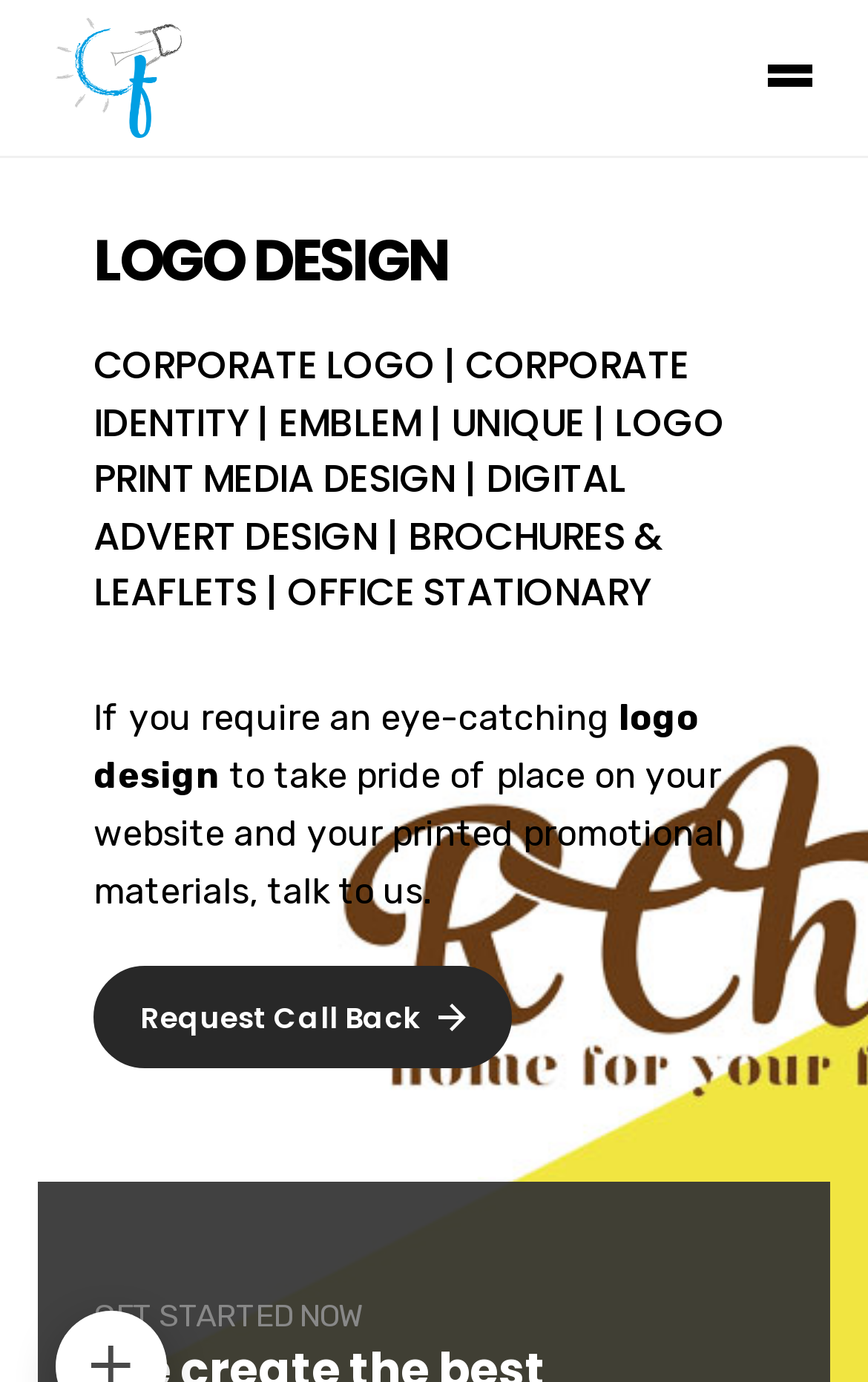What is the focus of the logo design service?
Please ensure your answer is as detailed and informative as possible.

Based on the webpage content, it appears that the logo design service focuses on corporate logo and identity design. This can be inferred from the text 'CORPORATE LOGO | CORPORATE IDENTITY | EMBLEM | UNIQUE | LOGO PRINT MEDIA DESIGN'.